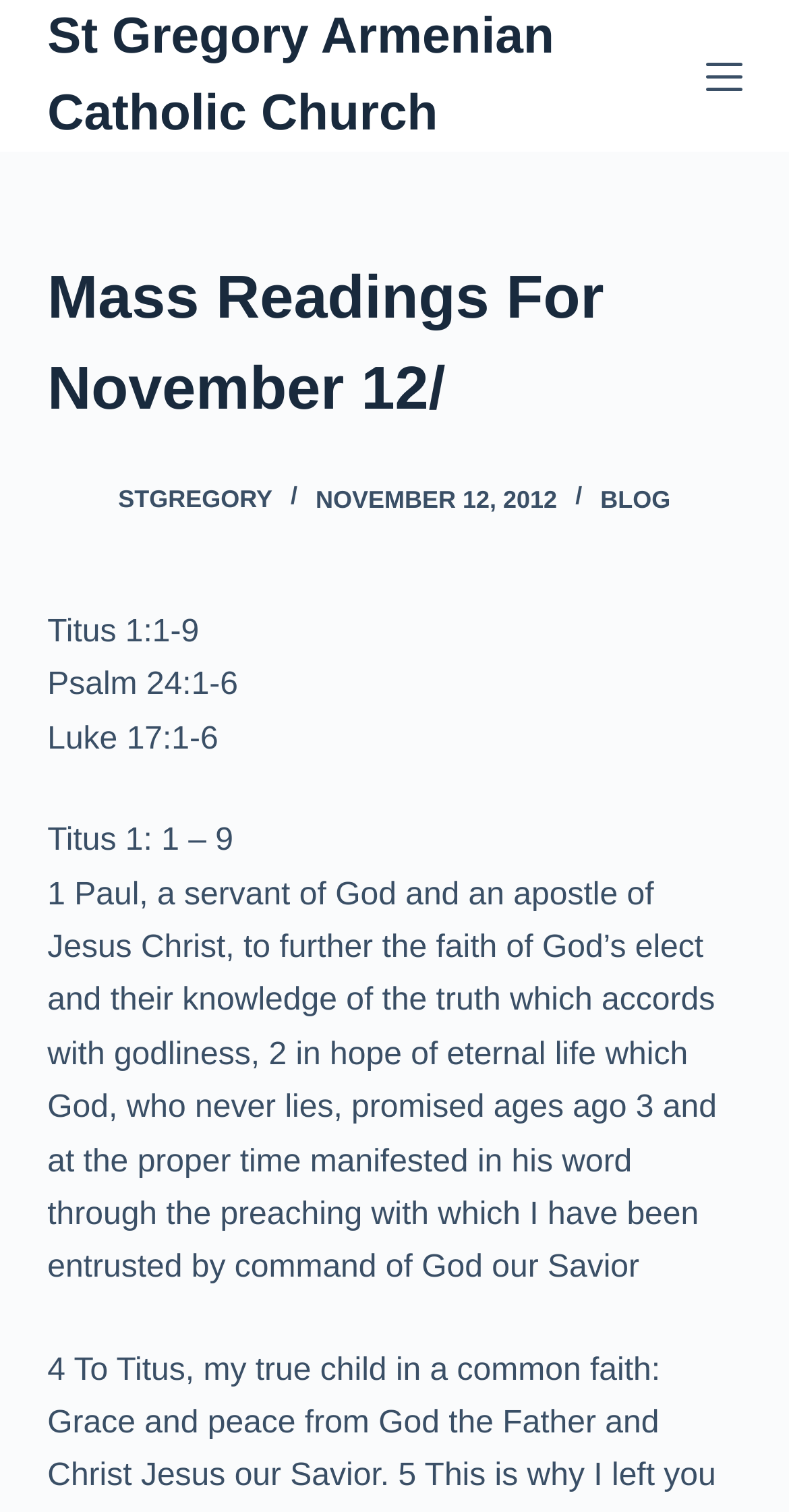Provide a one-word or brief phrase answer to the question:
What is the date mentioned in the webpage?

NOVEMBER 12, 2012